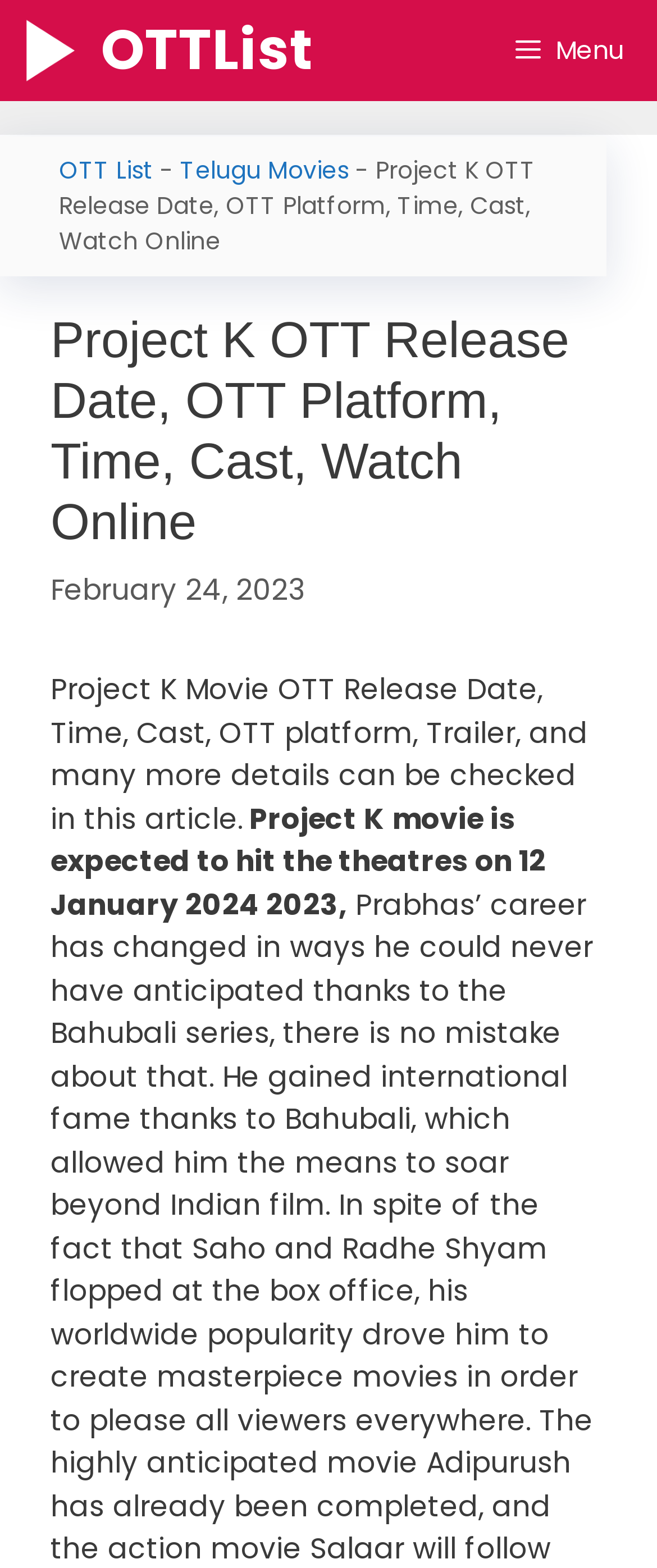What is the expected release date of Project K movie?
Look at the image and respond with a one-word or short-phrase answer.

12 January 2024